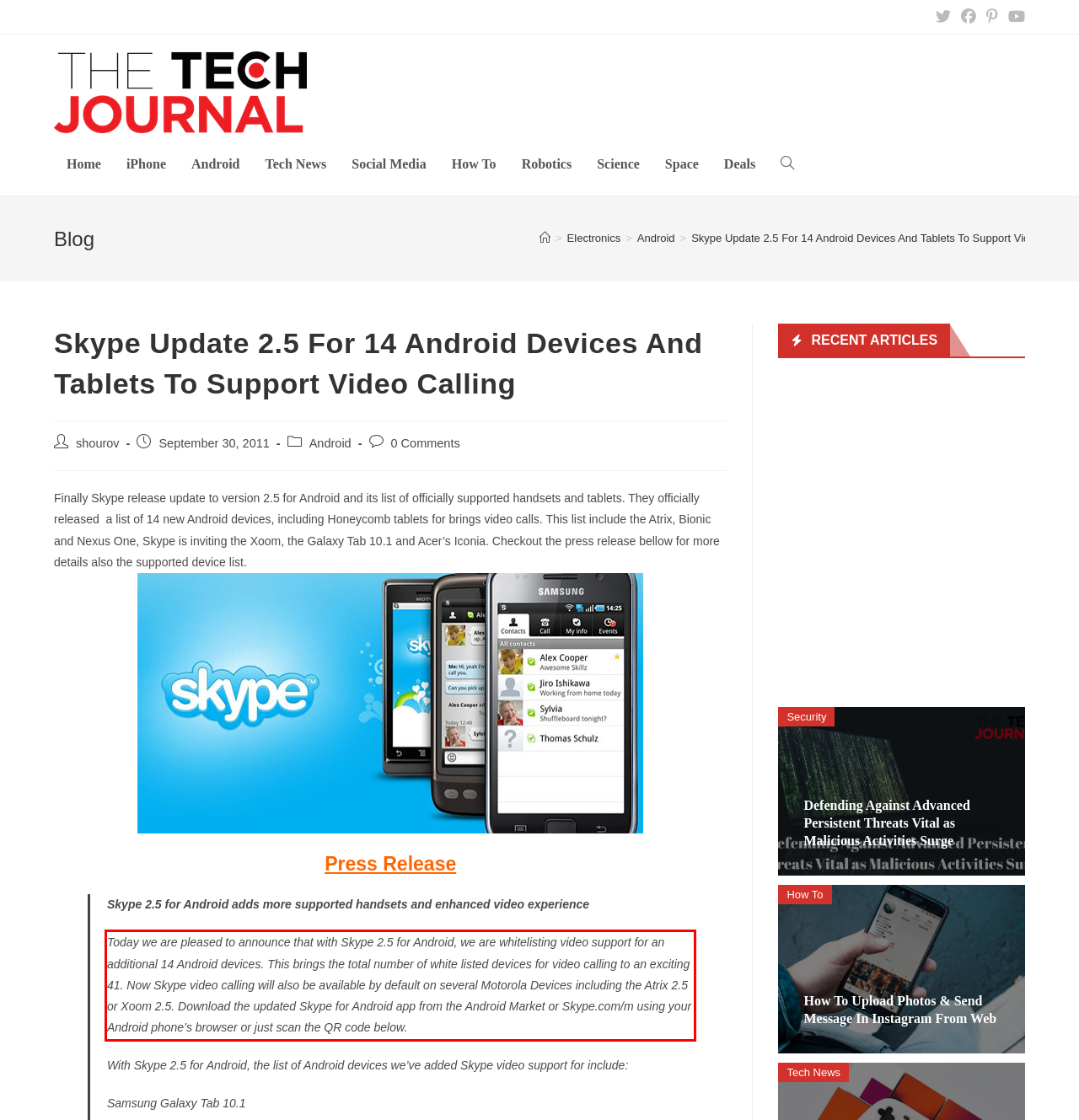Analyze the screenshot of the webpage and extract the text from the UI element that is inside the red bounding box.

Today we are pleased to announce that with Skype 2.5 for Android, we are whitelisting video support for an additional 14 Android devices. This brings the total number of white listed devices for video calling to an exciting 41. Now Skype video calling will also be available by default on several Motorola Devices including the Atrix 2.5 or Xoom 2.5. Download the updated Skype for Android app from the Android Market or Skype.com/m using your Android phone’s browser or just scan the QR code below.